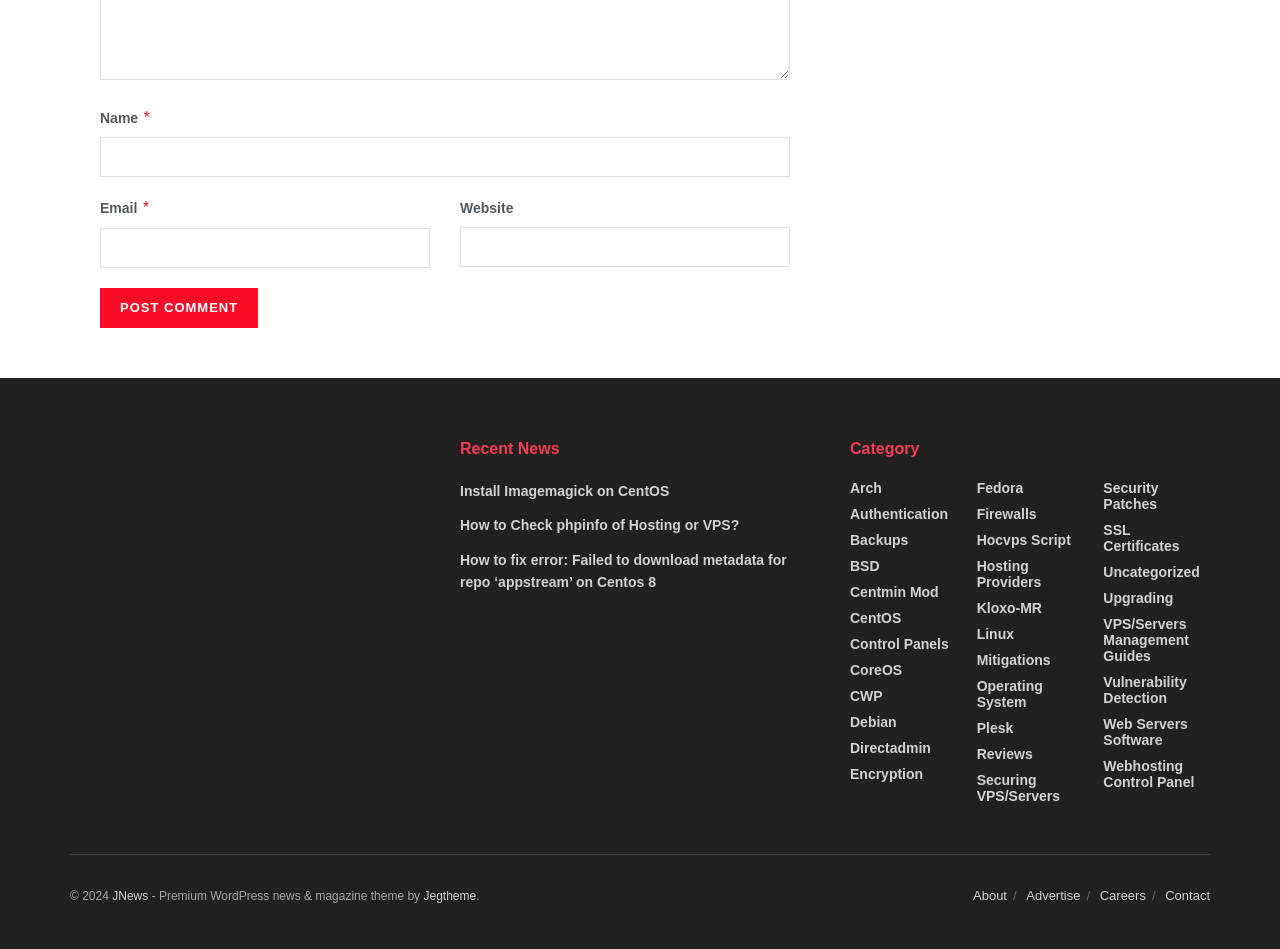How many links are listed under 'Recent News'? Observe the screenshot and provide a one-word or short phrase answer.

Three